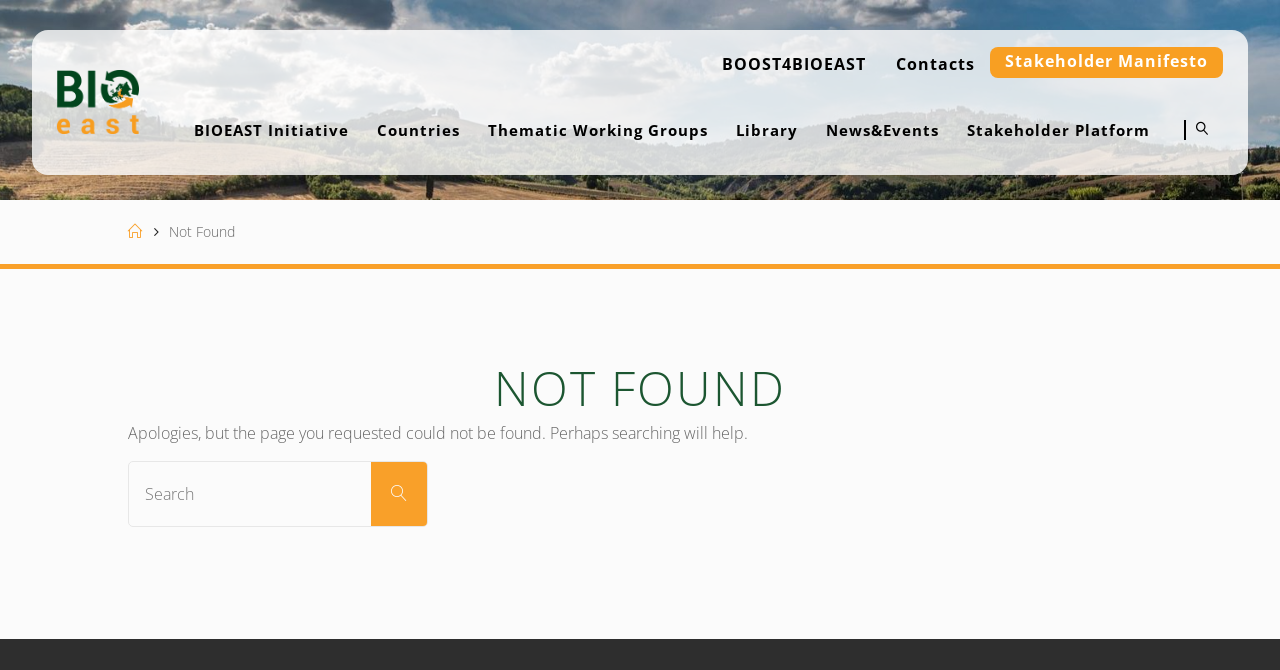How many links are in the secondary menu?
Please use the image to provide a one-word or short phrase answer.

3